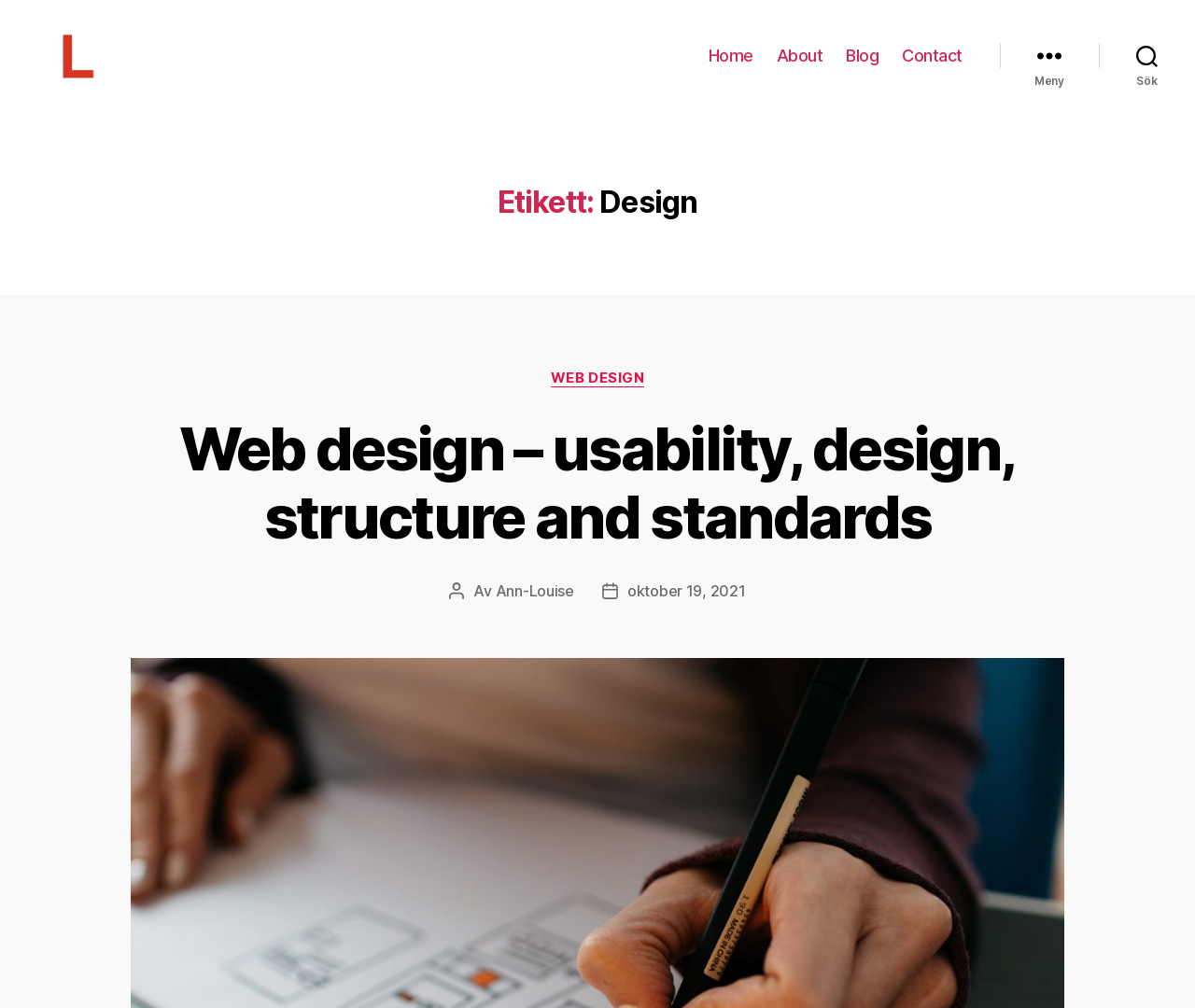Locate the bounding box coordinates of the segment that needs to be clicked to meet this instruction: "Go to the Home page".

[0.593, 0.058, 0.63, 0.078]